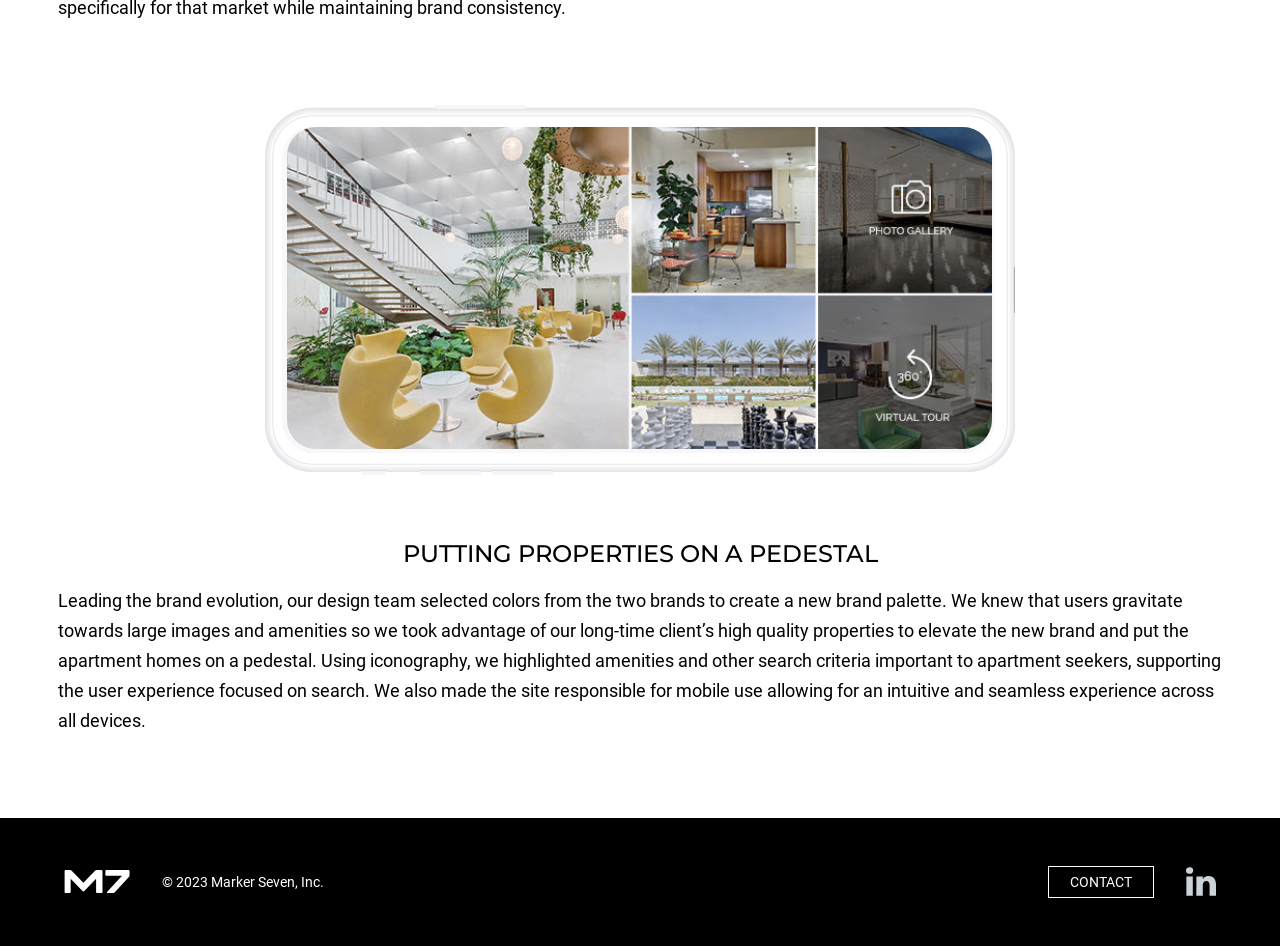What is the purpose of using iconography?
Refer to the image and respond with a one-word or short-phrase answer.

Highlight amenities